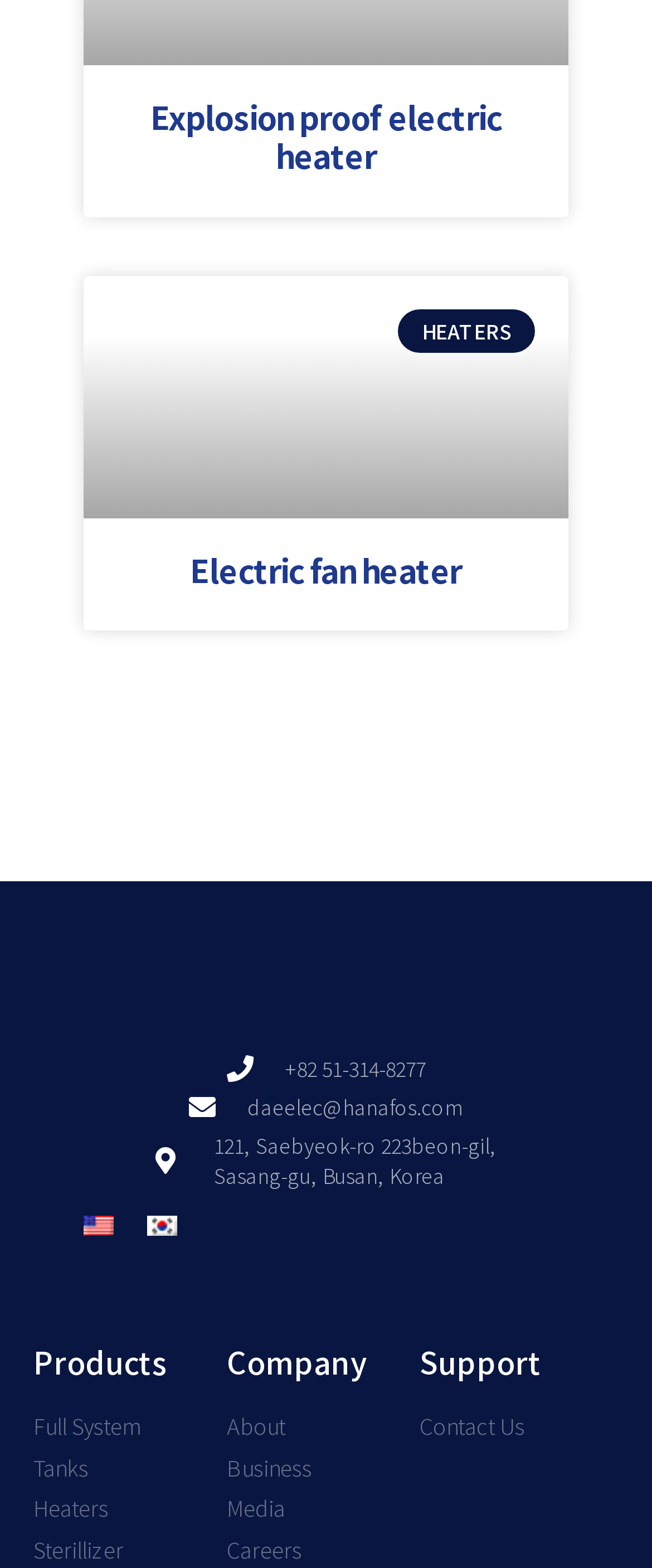Answer briefly with one word or phrase:
What is the company's address?

121, Saebyeok-ro 223beon-gil, Sasang-gu, Busan, Korea